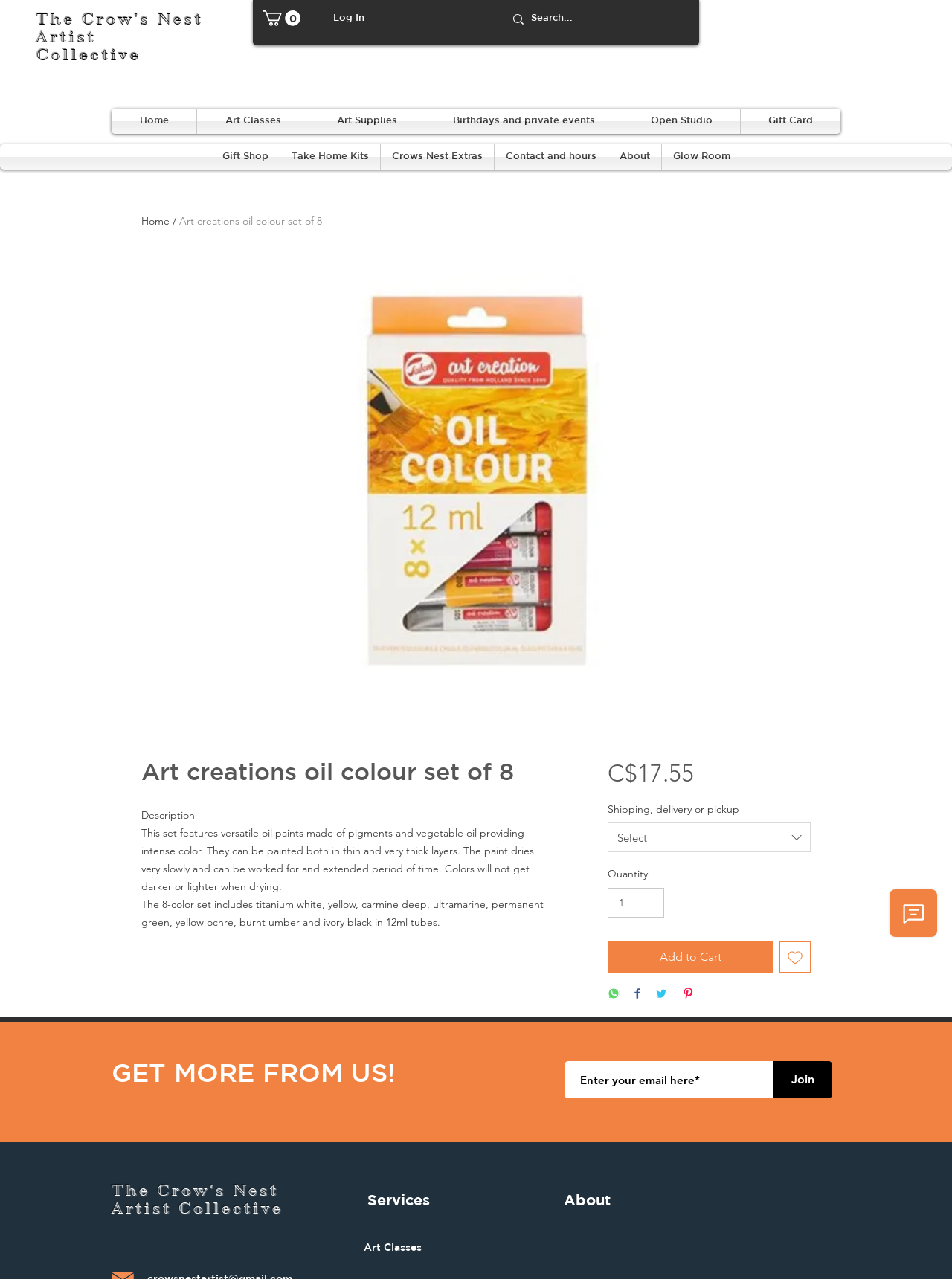Answer the following query concisely with a single word or phrase:
What is the purpose of the 'Add to Cart' button?

To add the art set to the cart